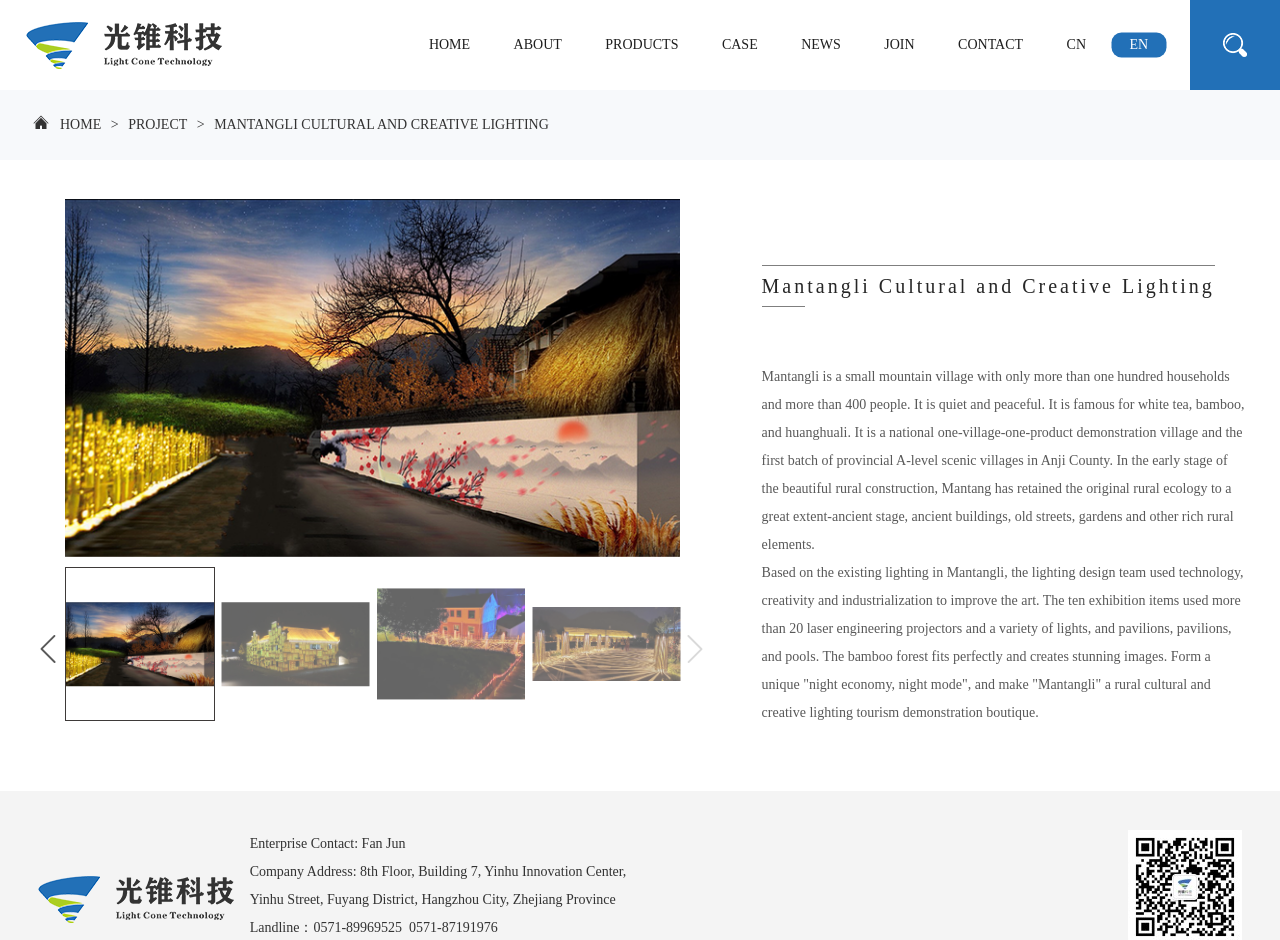Please identify the bounding box coordinates of where to click in order to follow the instruction: "Explore CASE".

[0.564, 0.0, 0.592, 0.096]